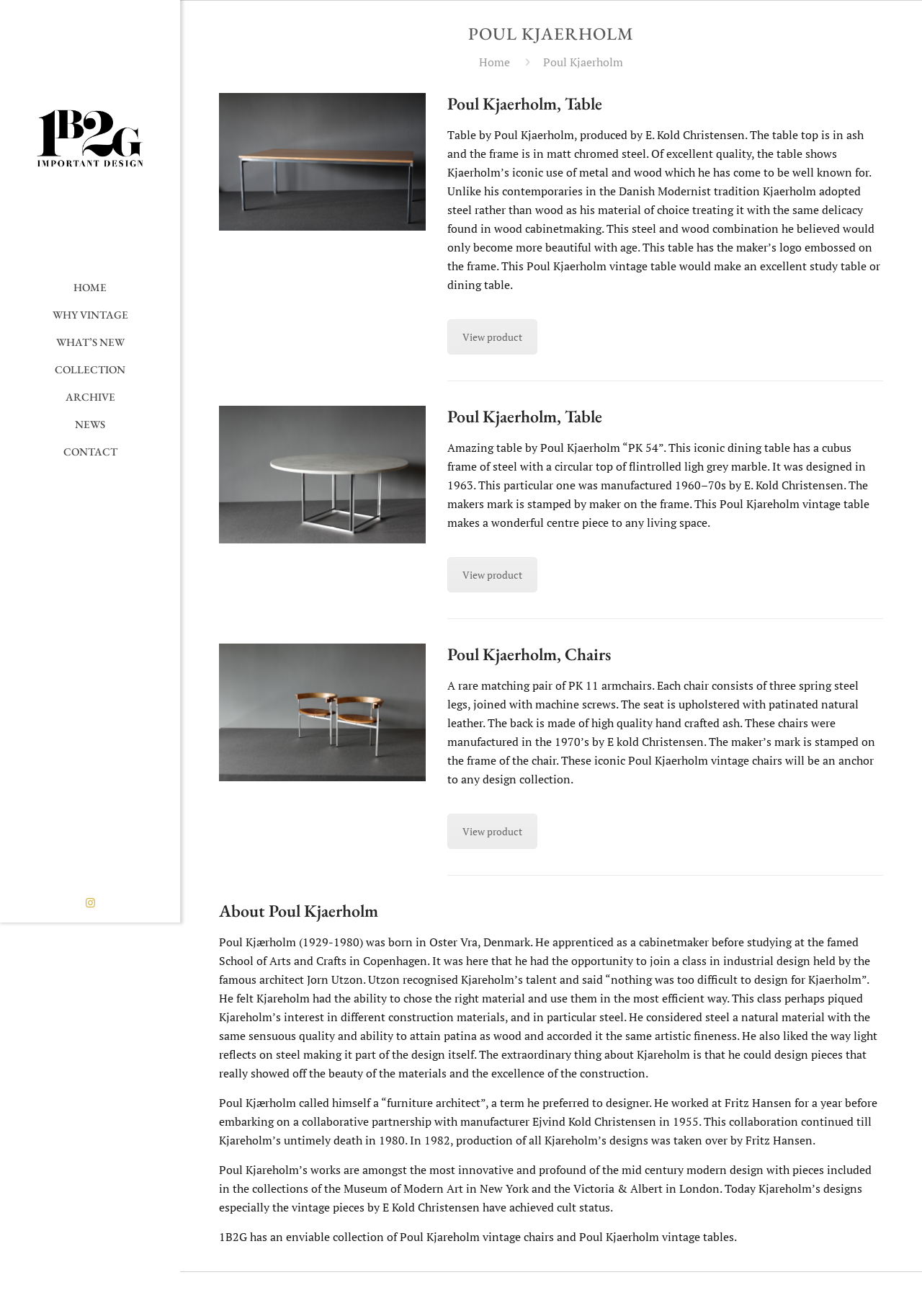Answer briefly with one word or phrase:
How many links are there in the navigation menu?

7